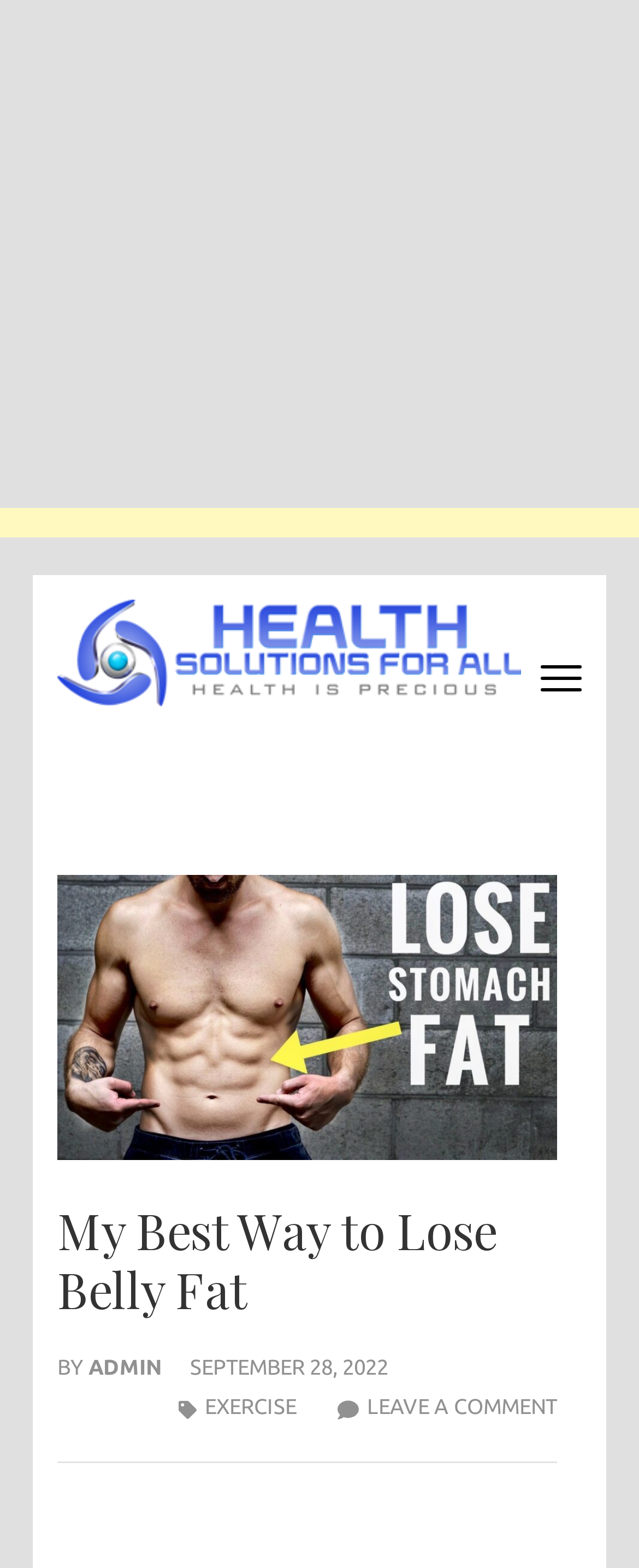What is the category of the article? Based on the screenshot, please respond with a single word or phrase.

Health